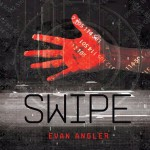Explain the details of the image you are viewing.

The image features the book cover of "Swipe" by Evan Angler. The design prominently displays a hand, partially obscured, with vivid red markings resembling barcode patterns or digital codes, set against a dark, textured background. The title "SWIPE" is boldly displayed at the bottom in large black letters, while the author's name, "EVAN ANGLER," is printed in smaller text beneath it. This striking imagery suggests themes of technology and identity, aligning with the book's exploration of a dystopian world intertwined with digital realities. The overall aesthetic evokes intrigue and a sense of urgency, hinting at the gripping narrative within.